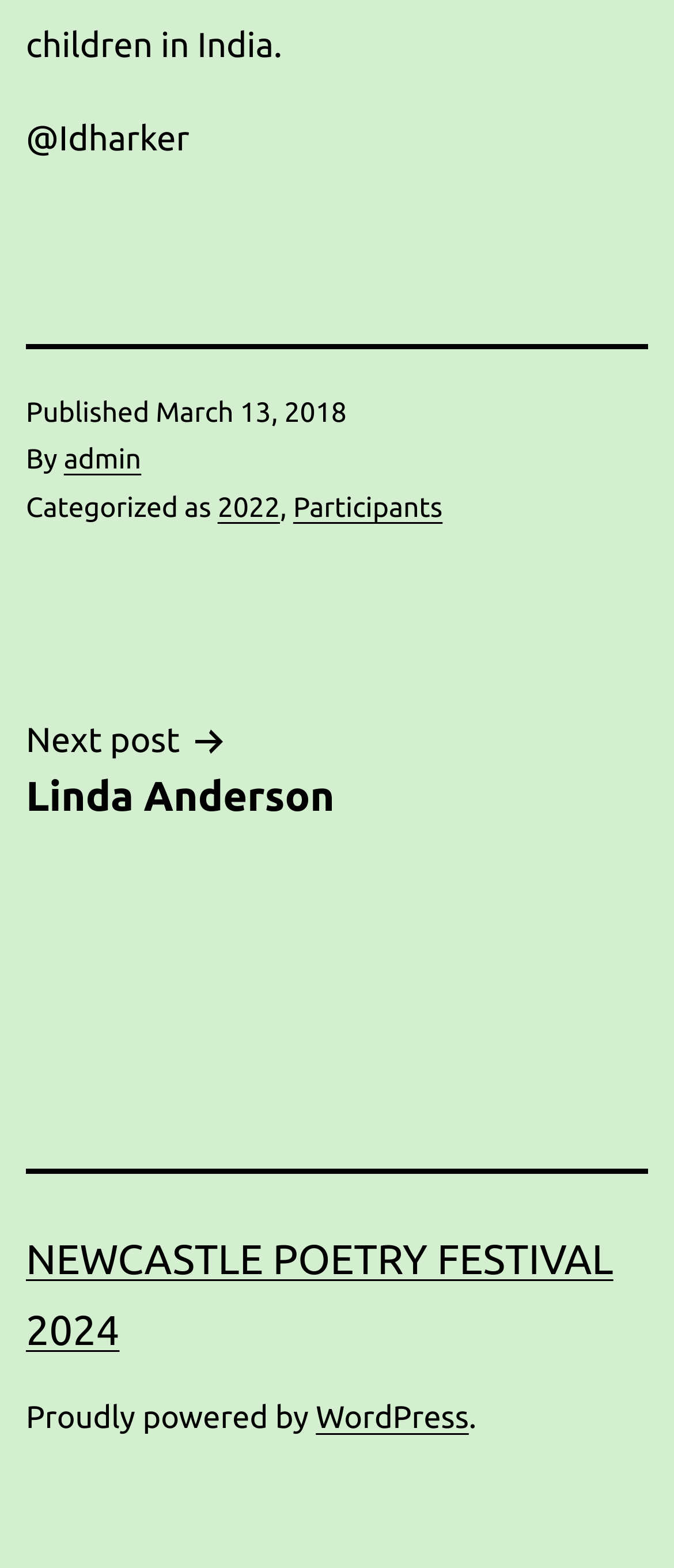Please give a succinct answer to the question in one word or phrase:
What platform is this website powered by?

WordPress